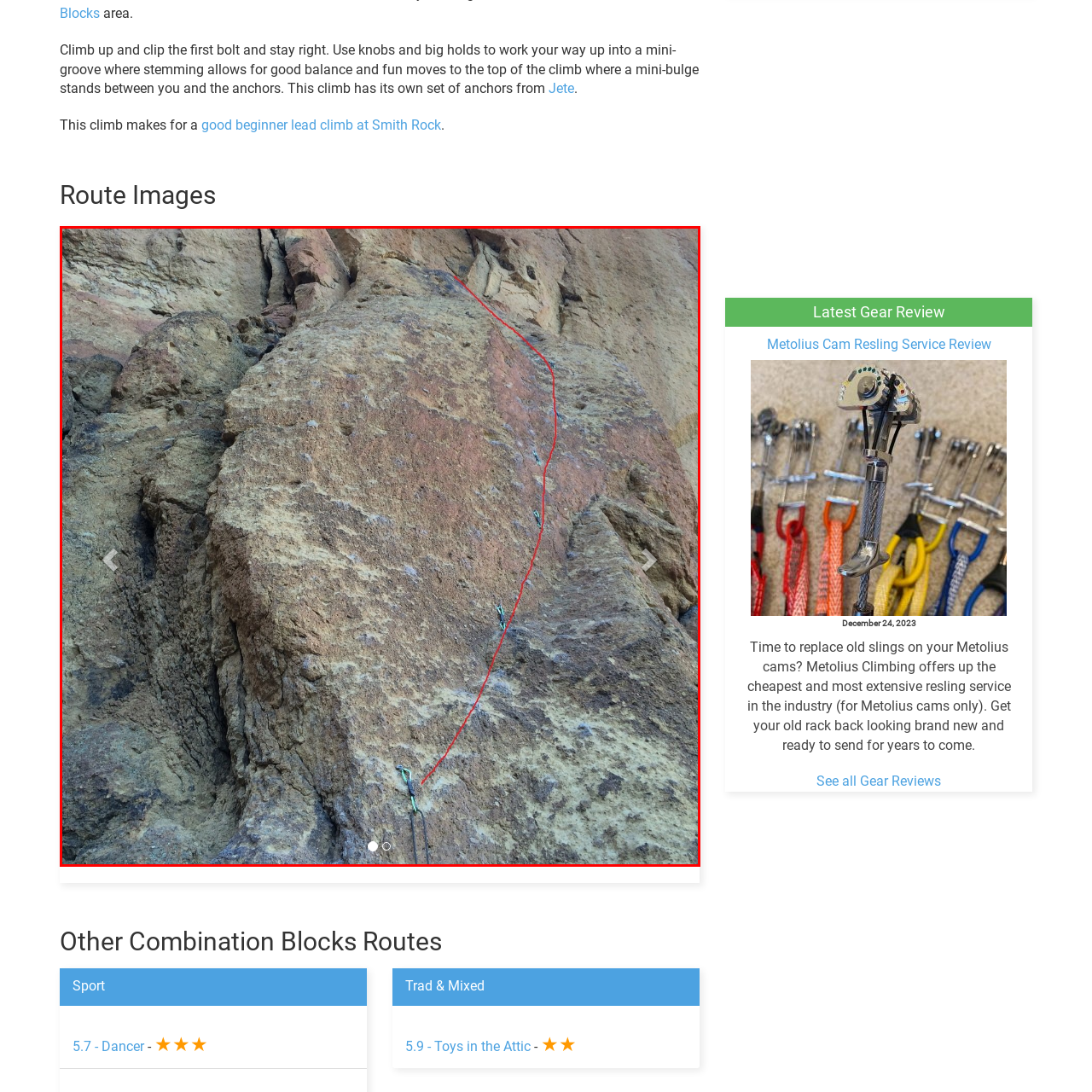What is the purpose of the bolts along the route? Focus on the image highlighted by the red bounding box and respond with a single word or a brief phrase.

Aiding climbers